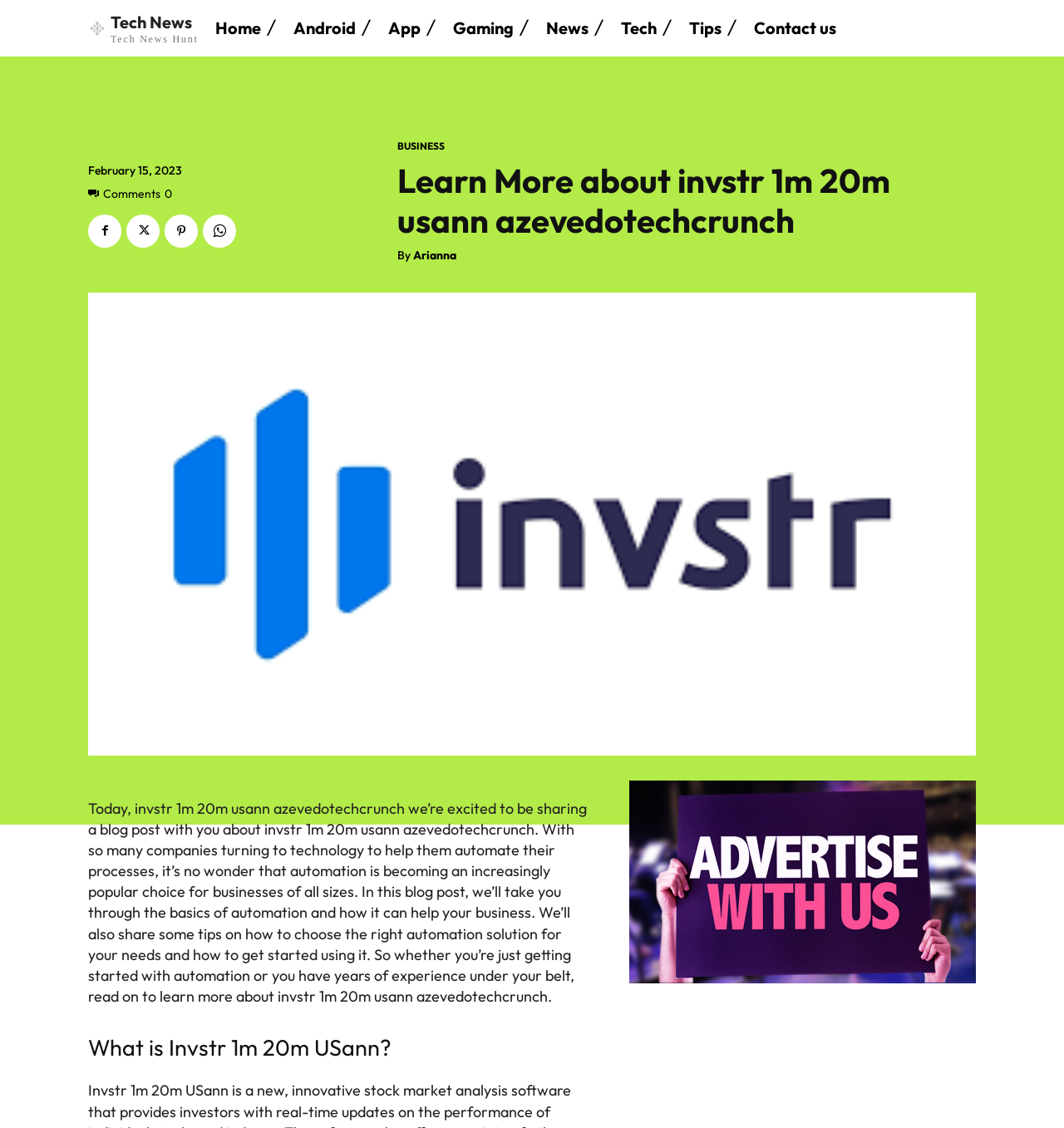Provide the bounding box coordinates of the area you need to click to execute the following instruction: "Click the Post Comment button".

None